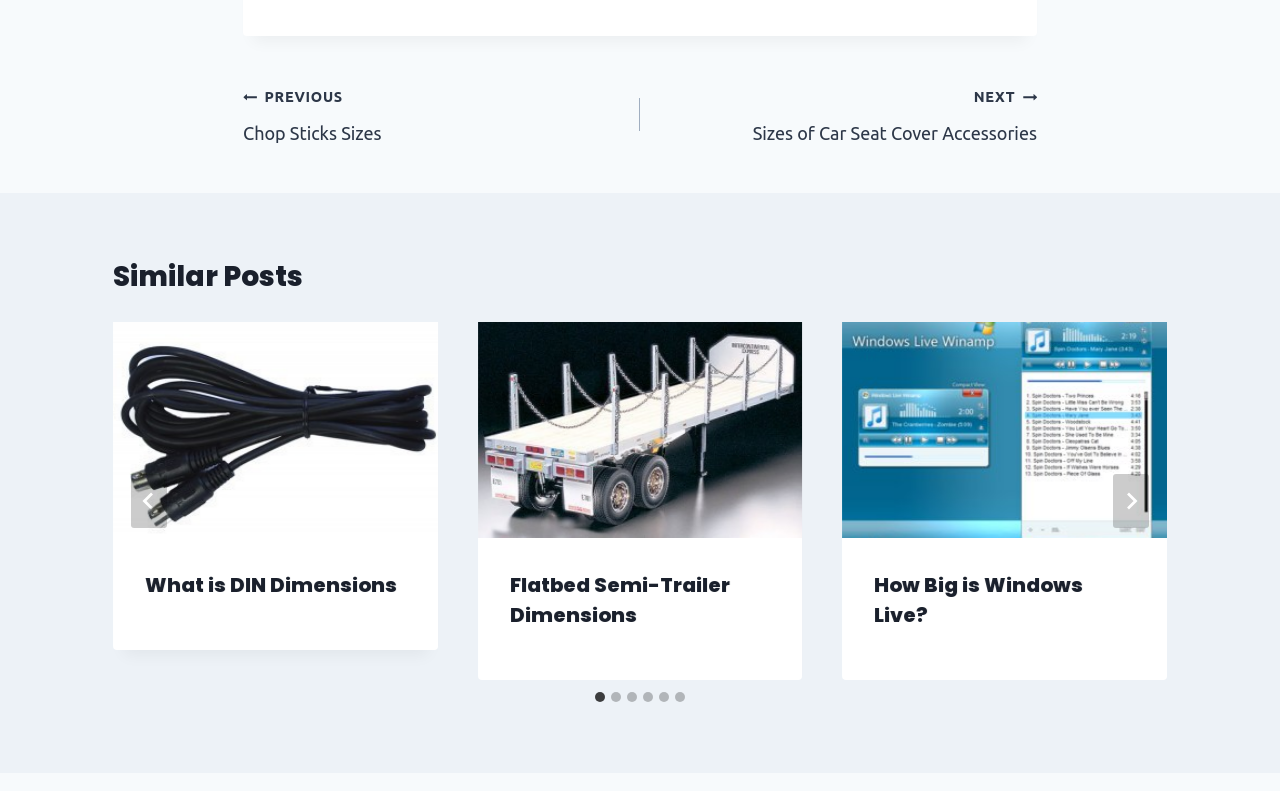Kindly determine the bounding box coordinates for the area that needs to be clicked to execute this instruction: "Read about DIN Dimensions".

[0.088, 0.407, 0.342, 0.681]